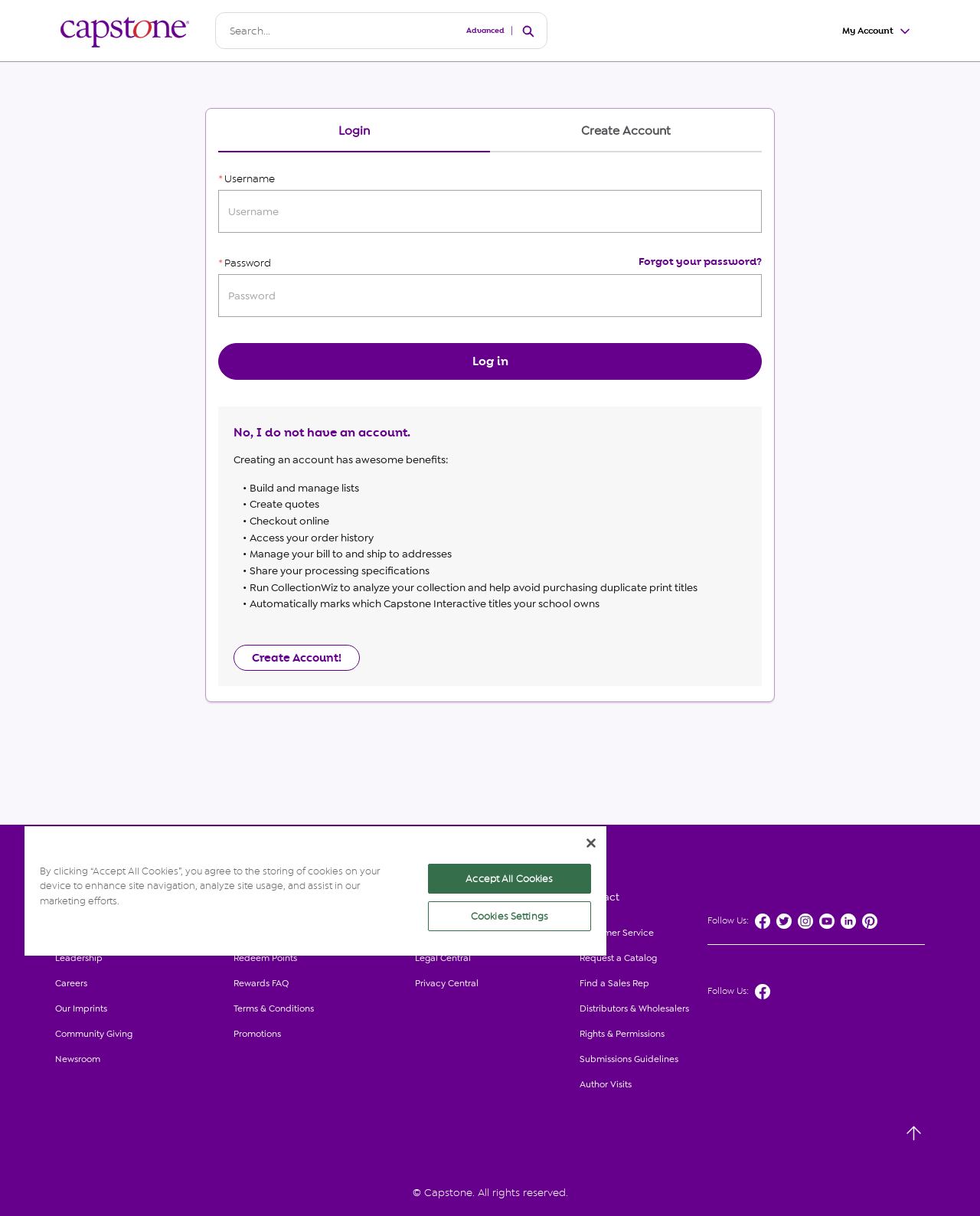What is the copyright information?
Refer to the image and give a detailed answer to the query.

The copyright information is located at the very bottom of the page and is displayed as '© Capstone. All rights reserved.'. This indicates that the website and its content are owned by Capstone and are protected by copyright law.